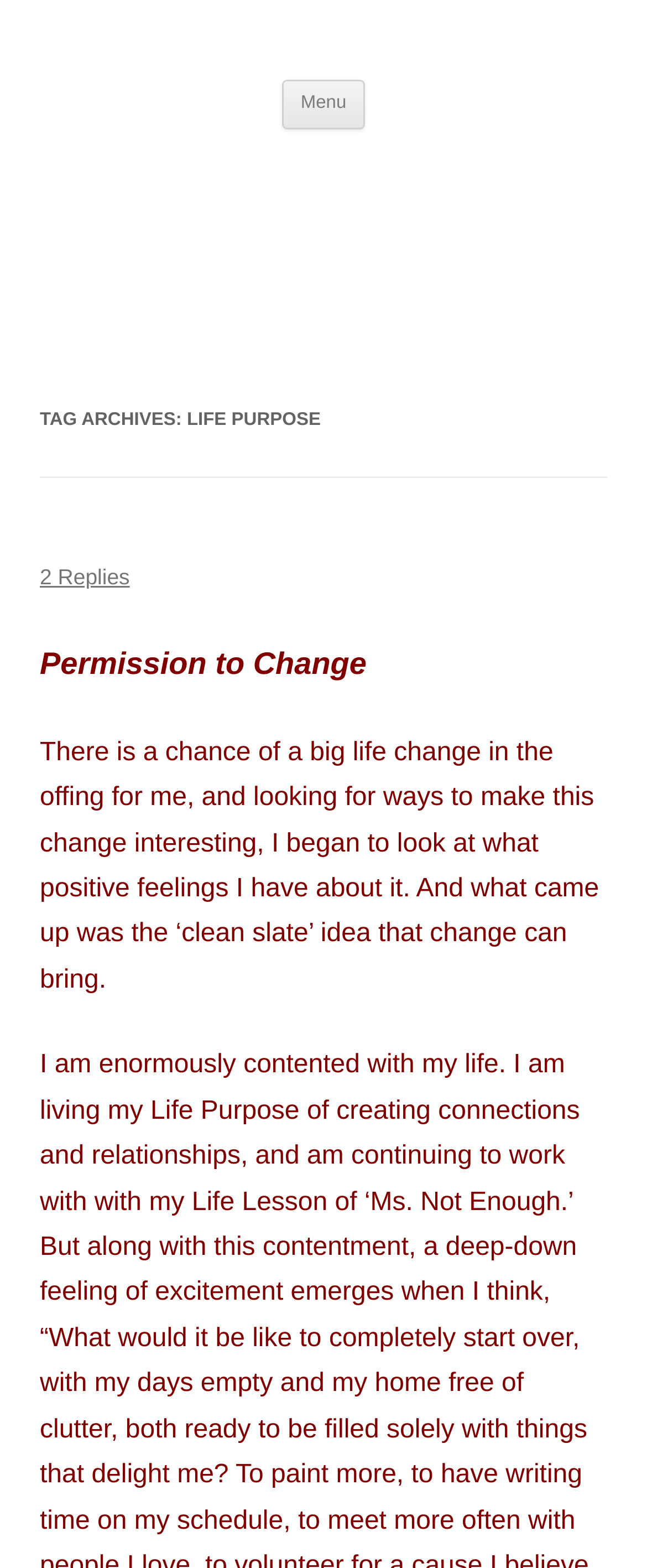How many replies are there to the current article?
Look at the screenshot and give a one-word or phrase answer.

2 Replies